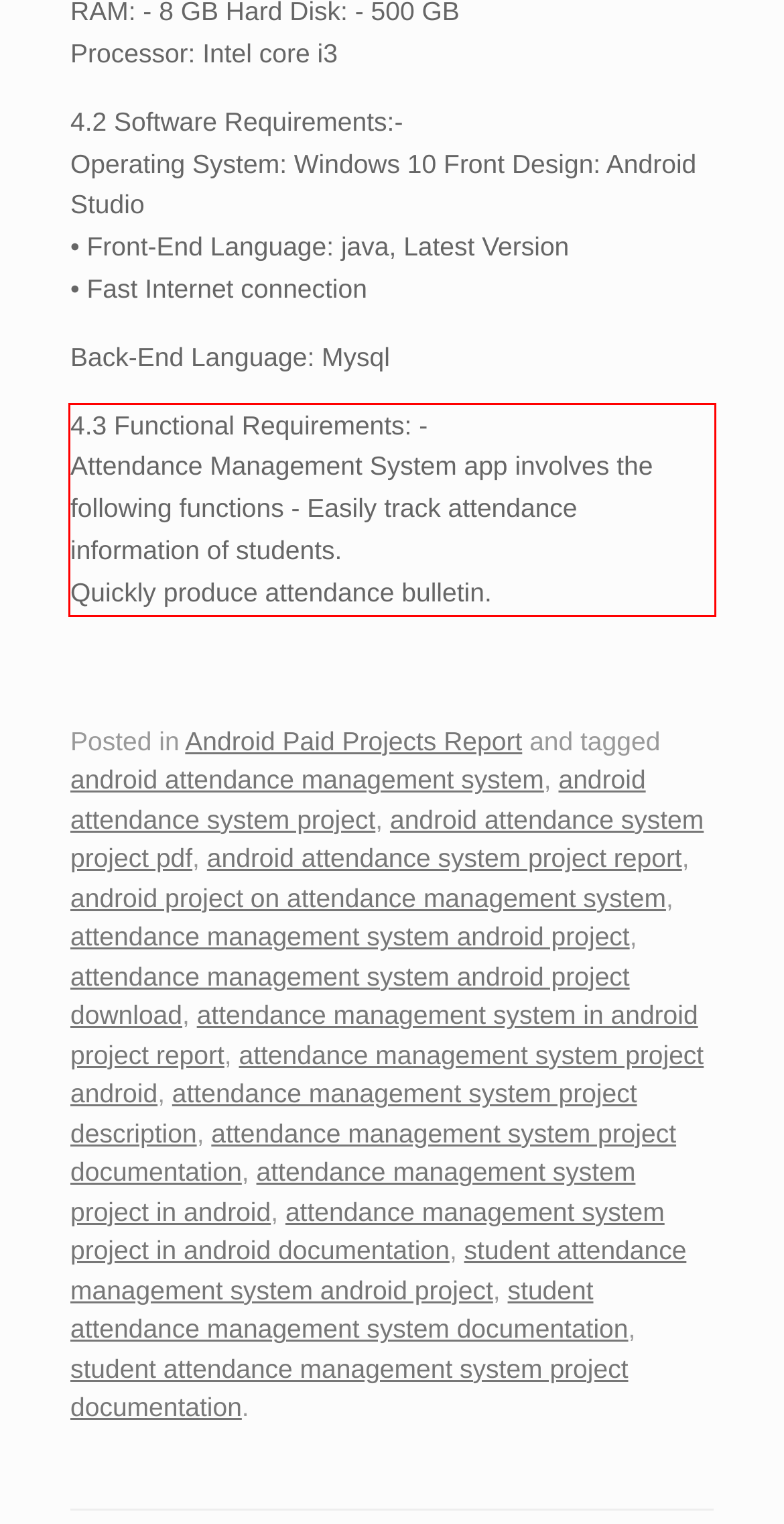By examining the provided screenshot of a webpage, recognize the text within the red bounding box and generate its text content.

4.3 Functional Requirements: - Attendance Management System app involves the following functions - Easily track attendance information of students. Quickly produce attendance bulletin.